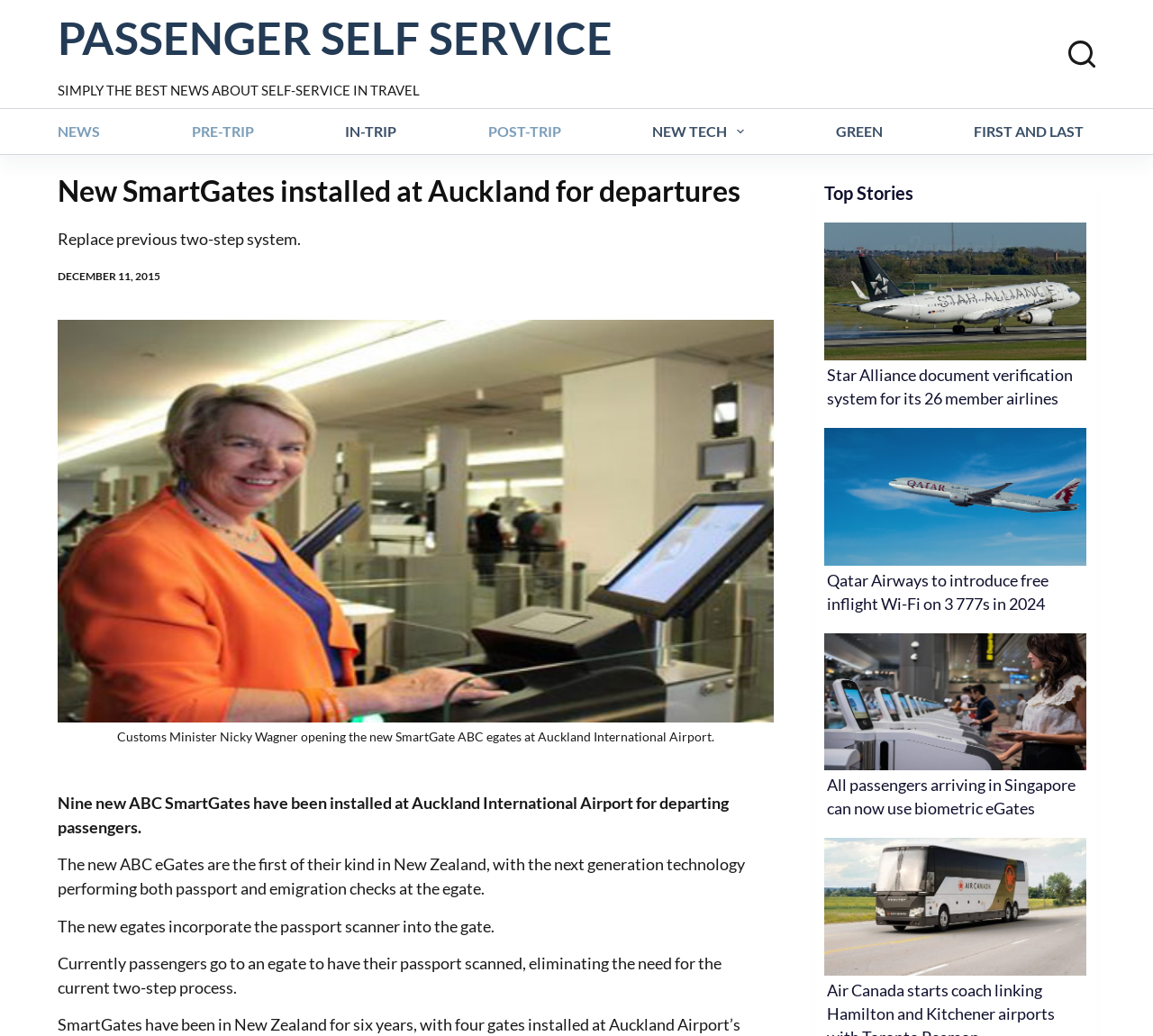Extract the top-level heading from the webpage and provide its text.

New SmartGates installed at Auckland for departures